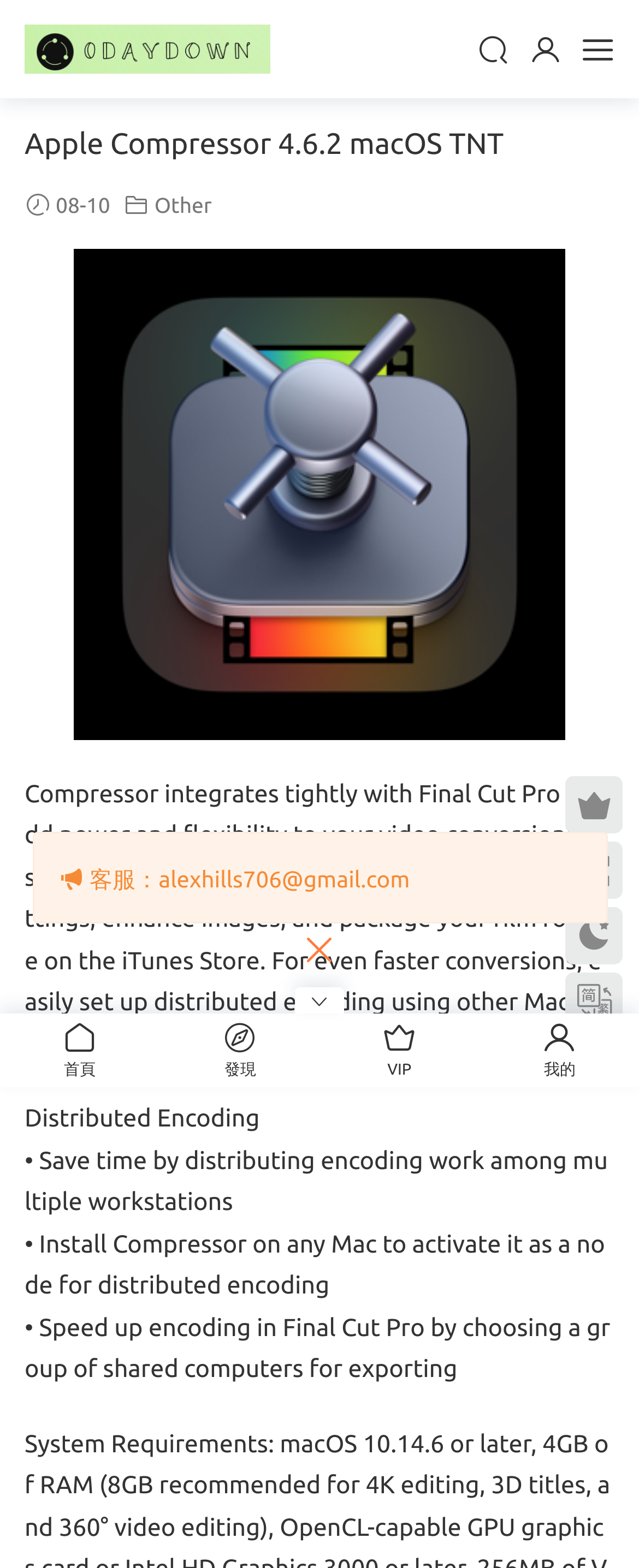Kindly determine the bounding box coordinates for the clickable area to achieve the given instruction: "Go to the homepage".

[0.0, 0.646, 0.25, 0.693]